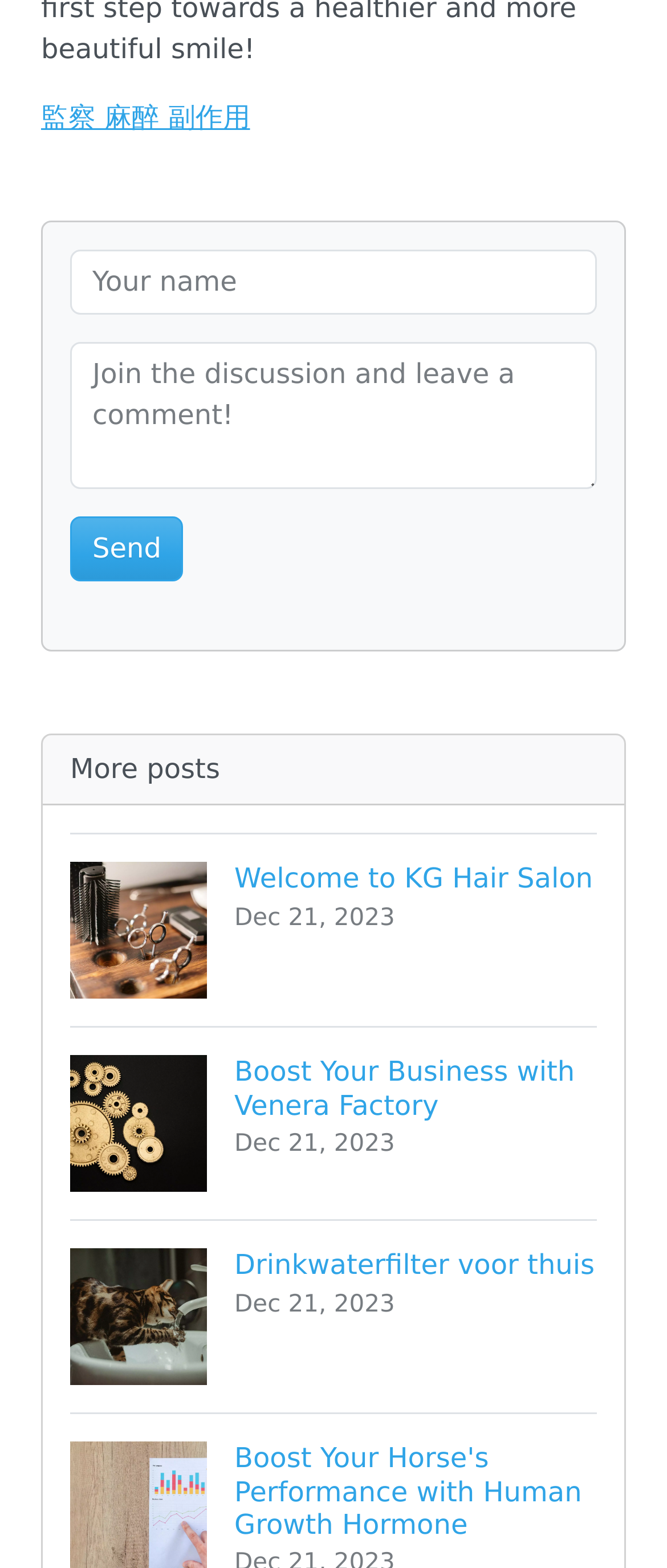How many comment fields are there?
Please answer the question with a detailed response using the information from the screenshot.

There are two text boxes with the labels 'Your name' and 'Join the discussion and leave a comment!' which are likely to be used for commenting.